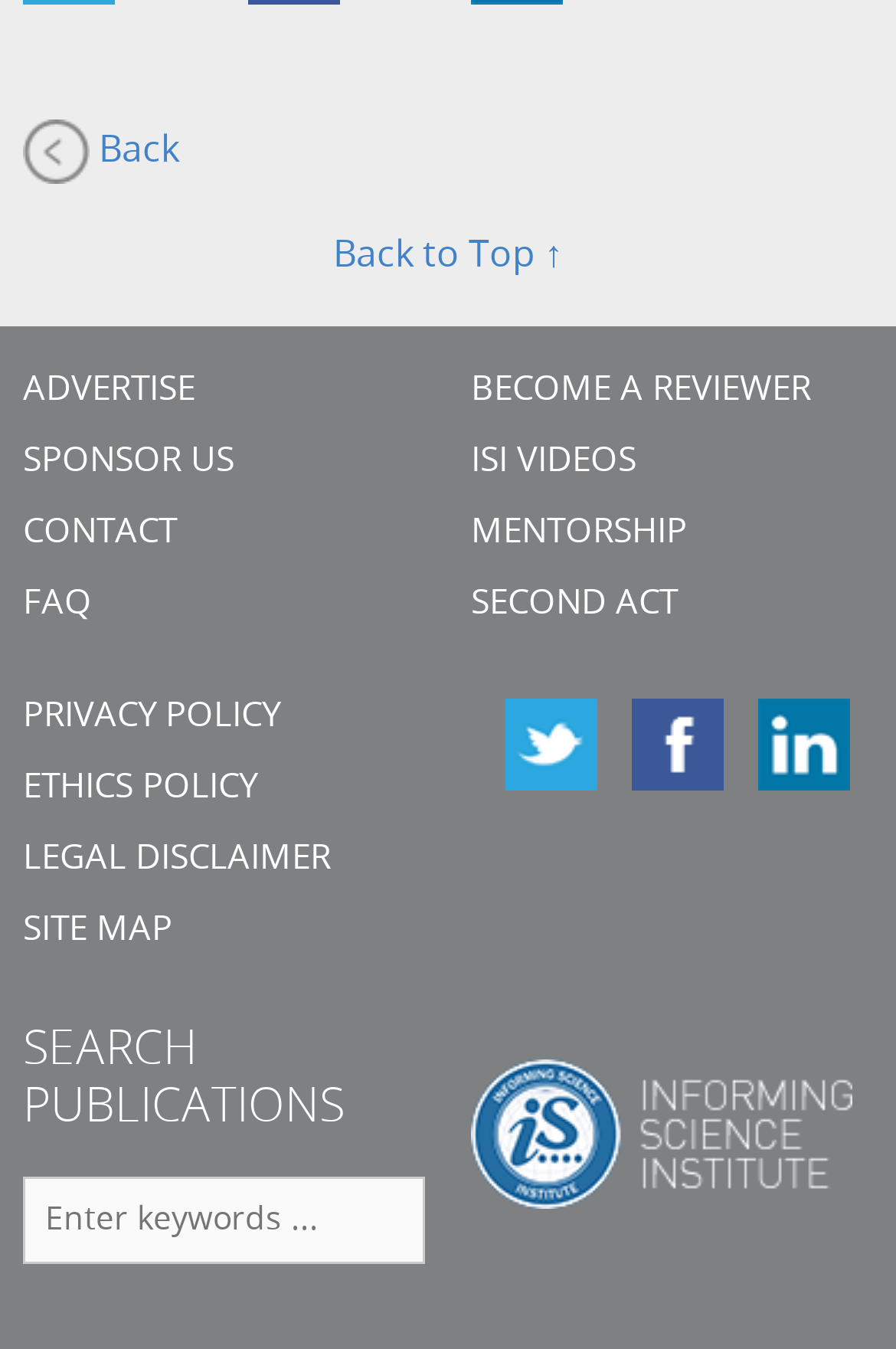From the webpage screenshot, predict the bounding box of the UI element that matches this description: "name="Search" placeholder="Enter keywords ..."".

[0.026, 0.873, 0.474, 0.937]